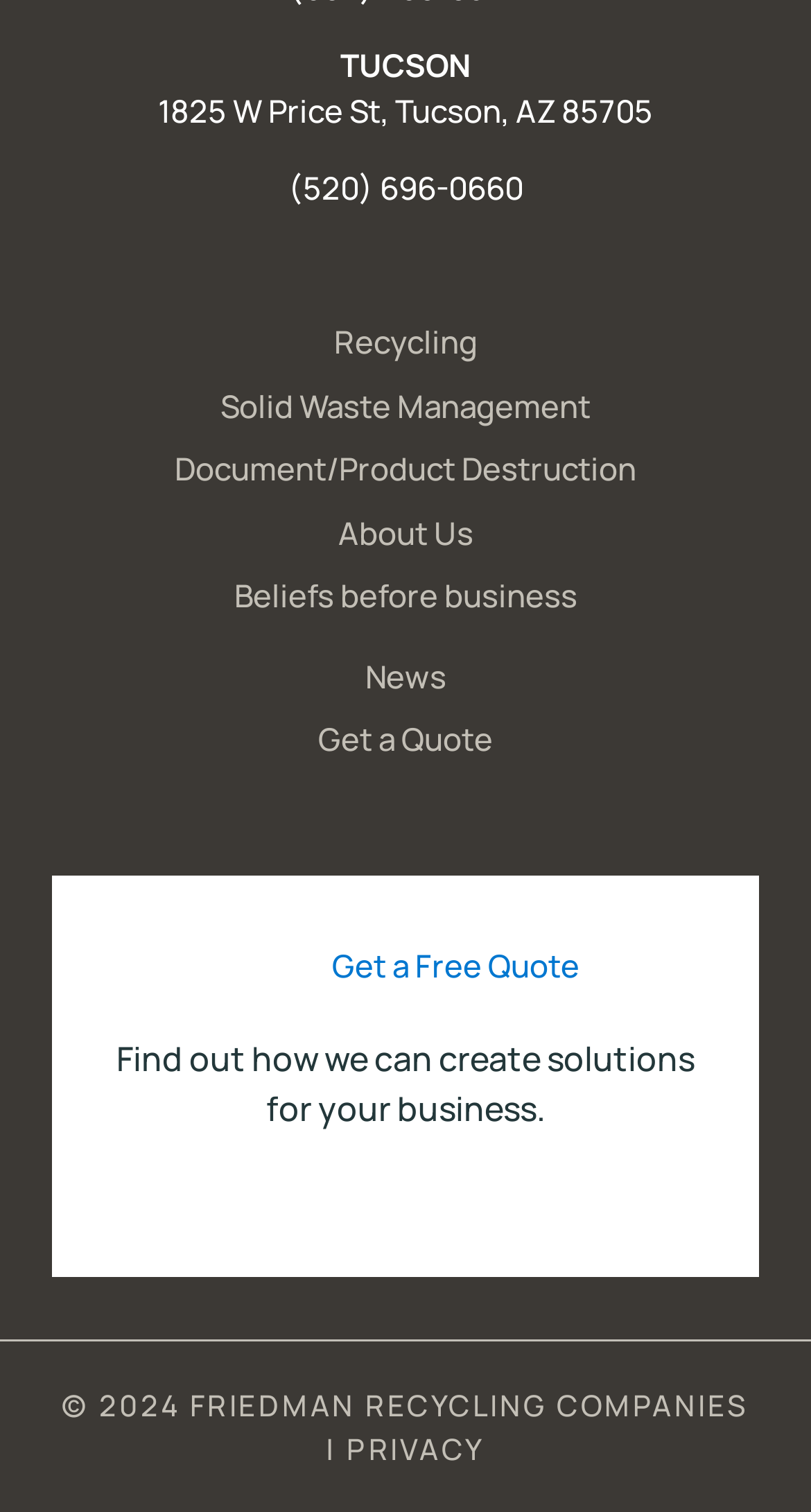Find the bounding box coordinates of the area to click in order to follow the instruction: "View Privacy".

[0.428, 0.945, 0.598, 0.972]